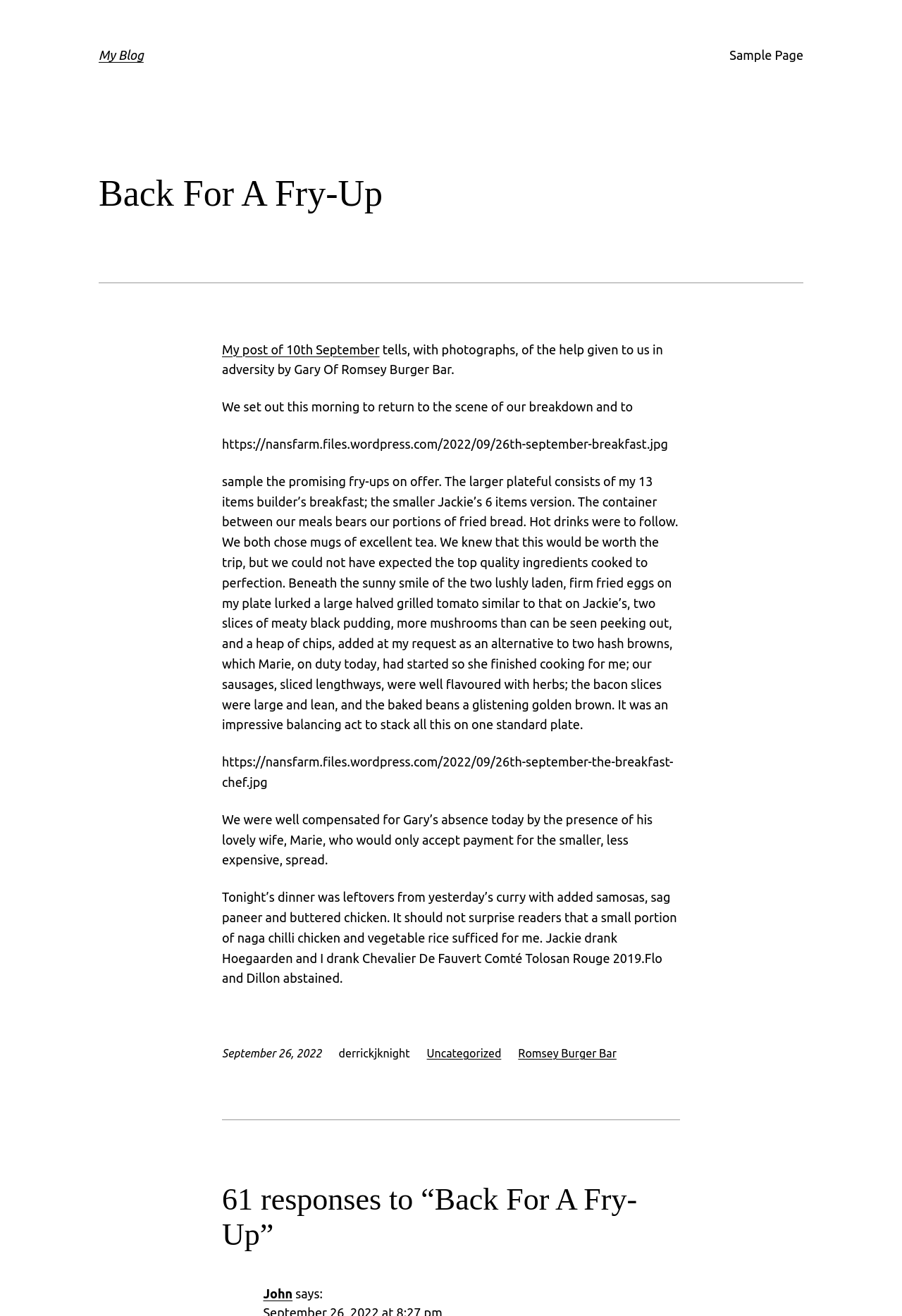Using the details from the image, please elaborate on the following question: What is the name of the chef mentioned in the blog post?

The name of the chef mentioned in the blog post can be found in the text content of the webpage, which states 'the presence of his lovely wife, Marie, who would only accept payment for the smaller, less expensive, spread'.